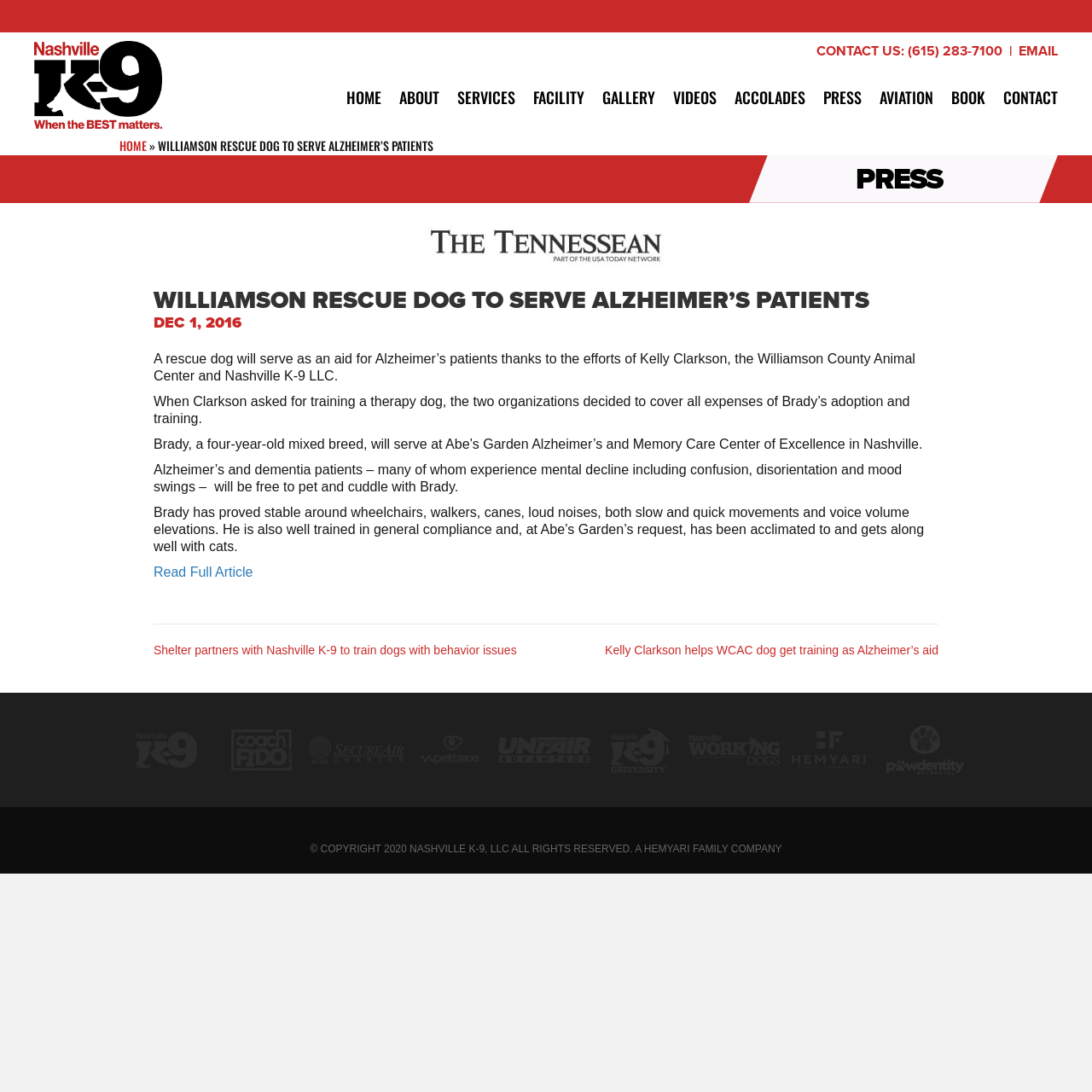Please identify the bounding box coordinates of the element that needs to be clicked to perform the following instruction: "Click the CONTACT US link".

[0.748, 0.039, 0.831, 0.055]